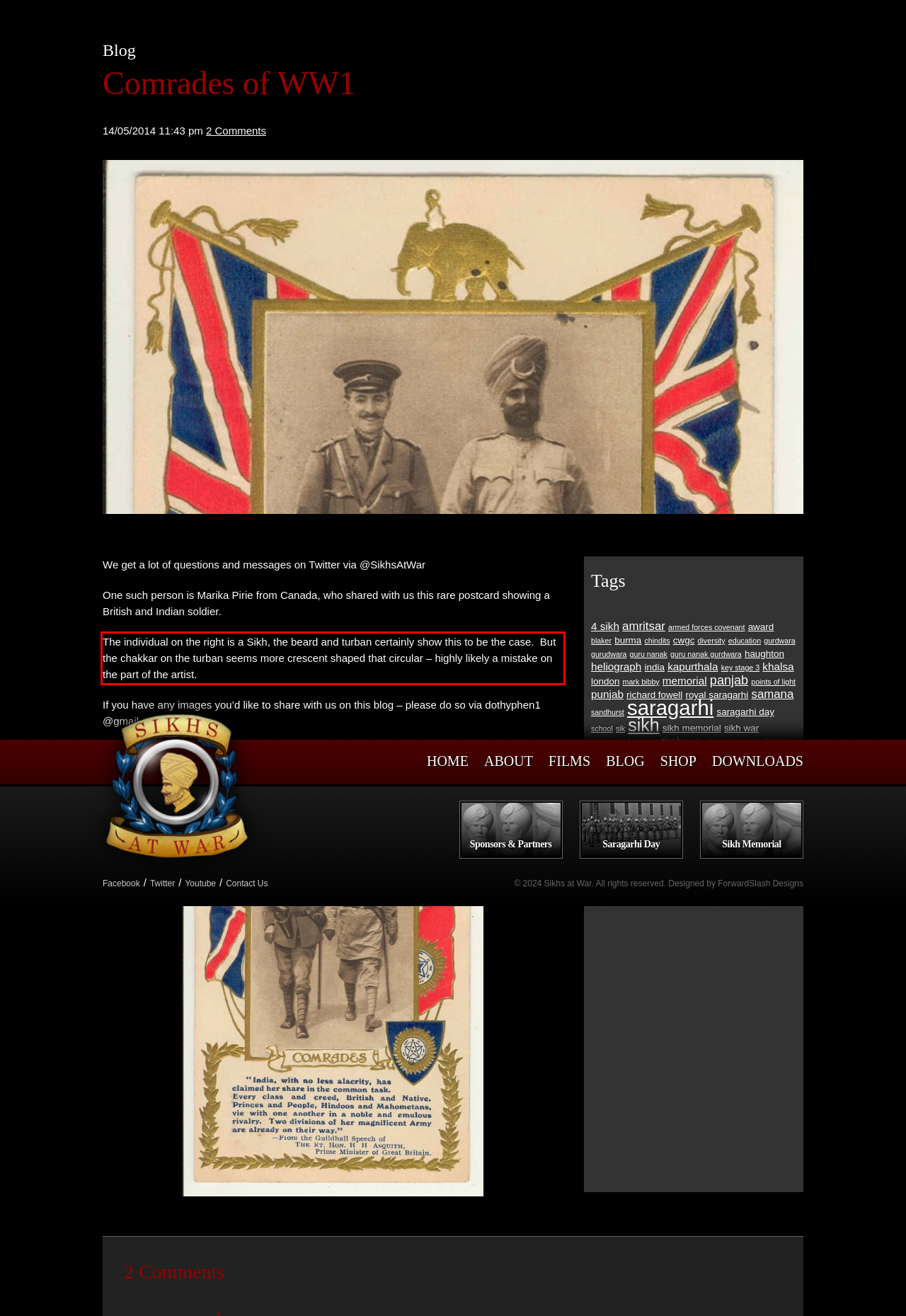Using the provided webpage screenshot, recognize the text content in the area marked by the red bounding box.

The individual on the right is a Sikh, the beard and turban certainly show this to be the case. But the chakkar on the turban seems more crescent shaped that circular – highly likely a mistake on the part of the artist.